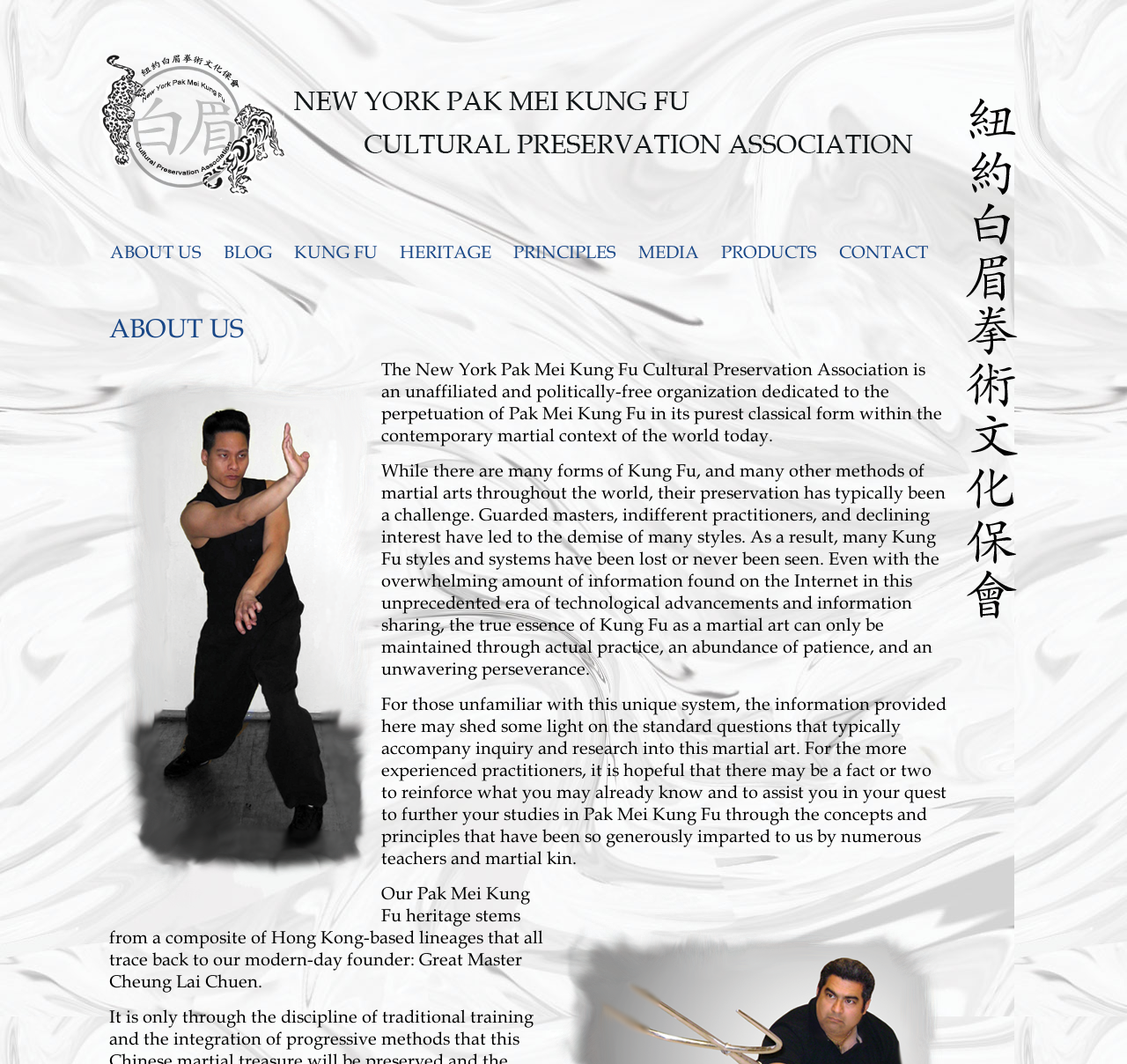Highlight the bounding box coordinates of the element that should be clicked to carry out the following instruction: "Read the blog". The coordinates must be given as four float numbers ranging from 0 to 1, i.e., [left, top, right, bottom].

[0.198, 0.228, 0.241, 0.248]